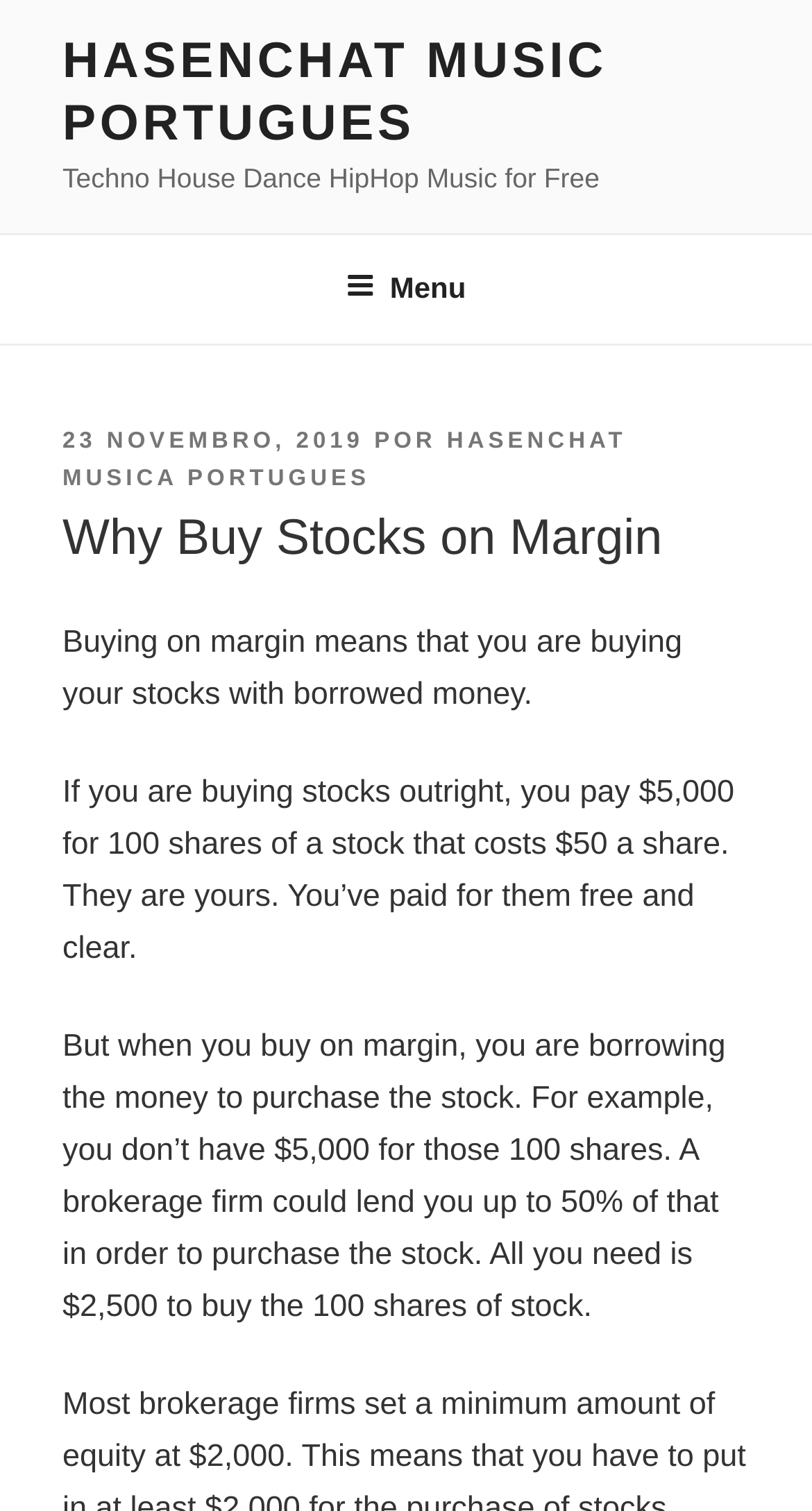Provide the bounding box coordinates, formatted as (top-left x, top-left y, bottom-right x, bottom-right y), with all values being floating point numbers between 0 and 1. Identify the bounding box of the UI element that matches the description: Menu

[0.39, 0.157, 0.61, 0.224]